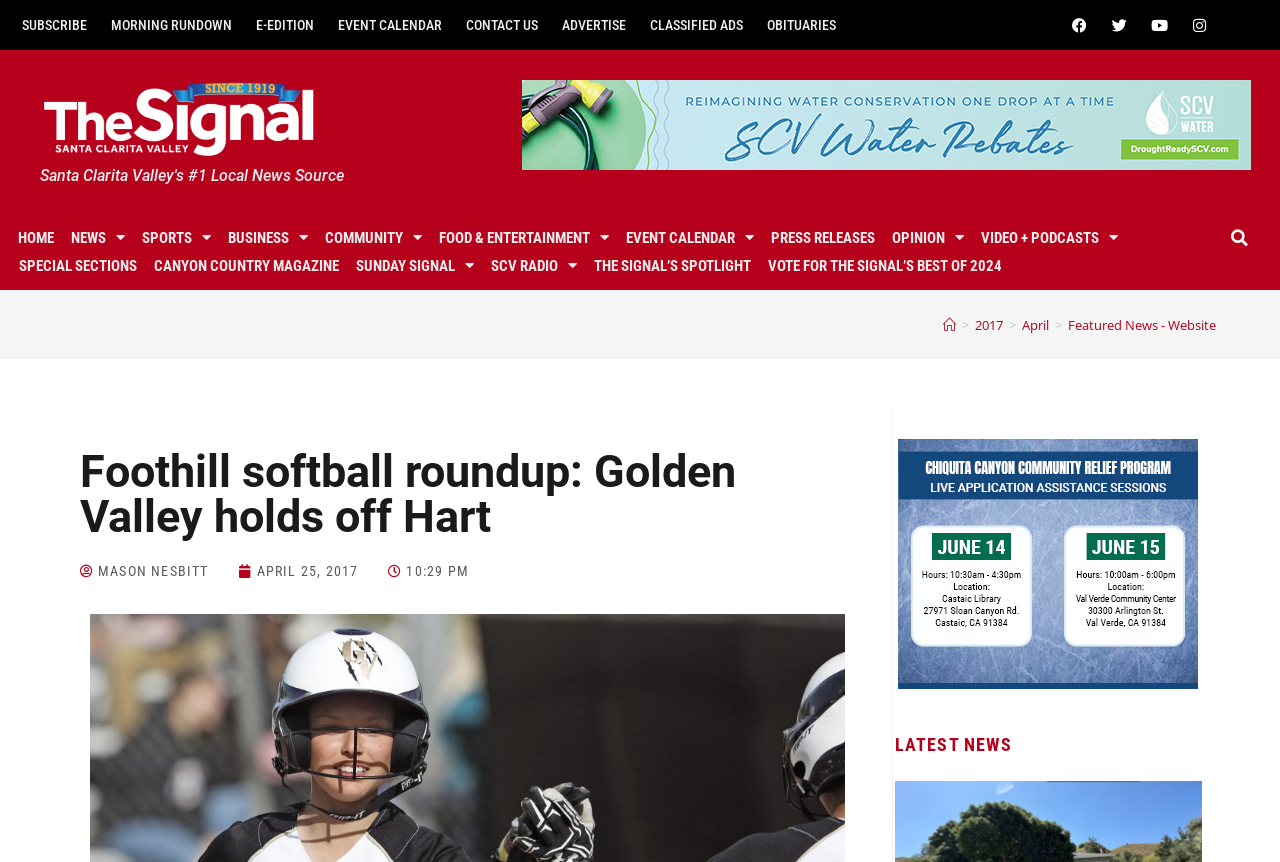What is the date of the news article?
Look at the webpage screenshot and answer the question with a detailed explanation.

The date of the news article is mentioned in the article's metadata, which is 'APRIL 25, 2017'.